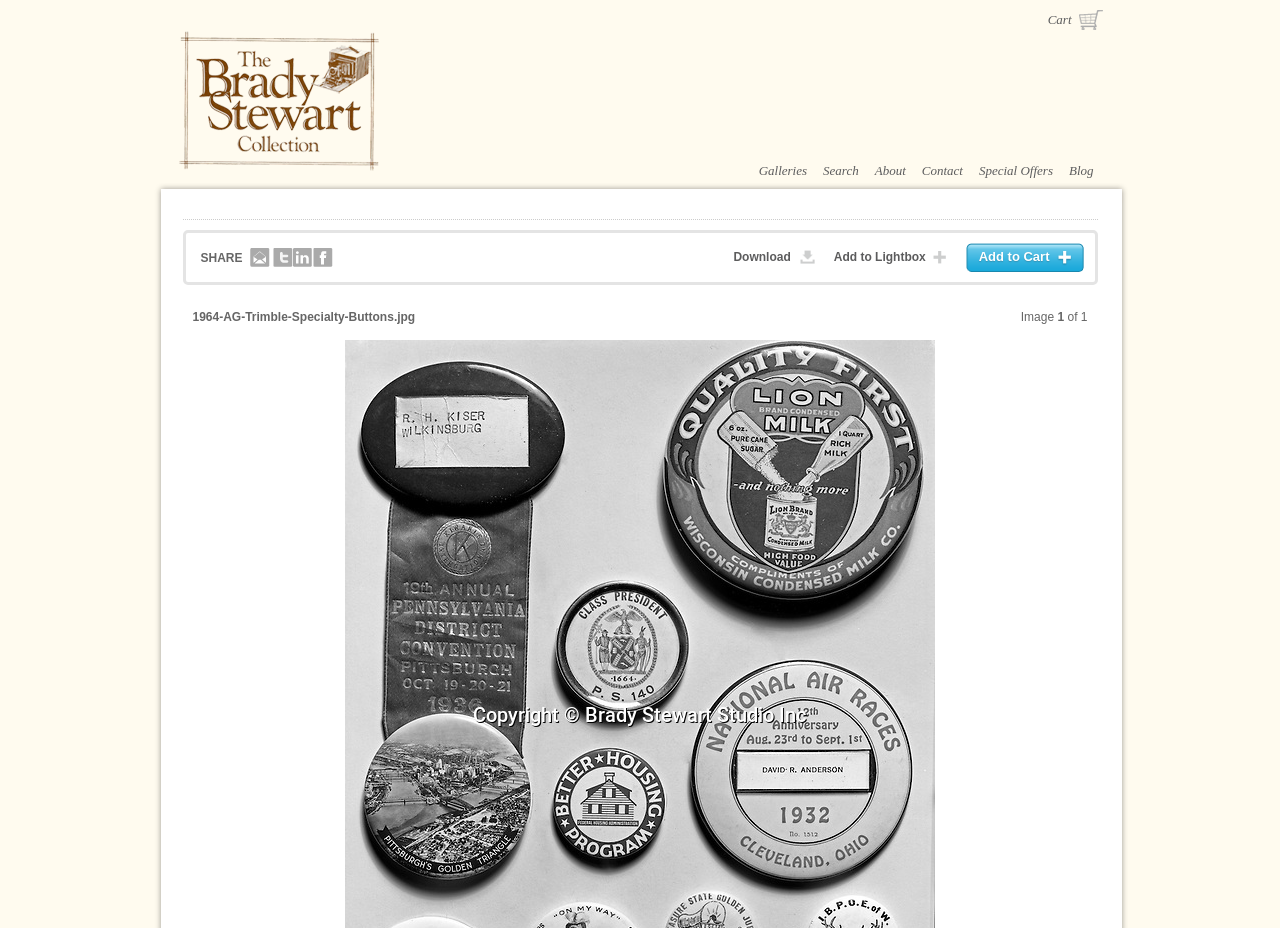Examine the image and give a thorough answer to the following question:
How many images are there in the current page?

There are six images in the current page, including the cart icon, The Brady Stewart Collection icon, Email to Friend icon, Twitter icon, LinkedIn icon, and Facebook icon.